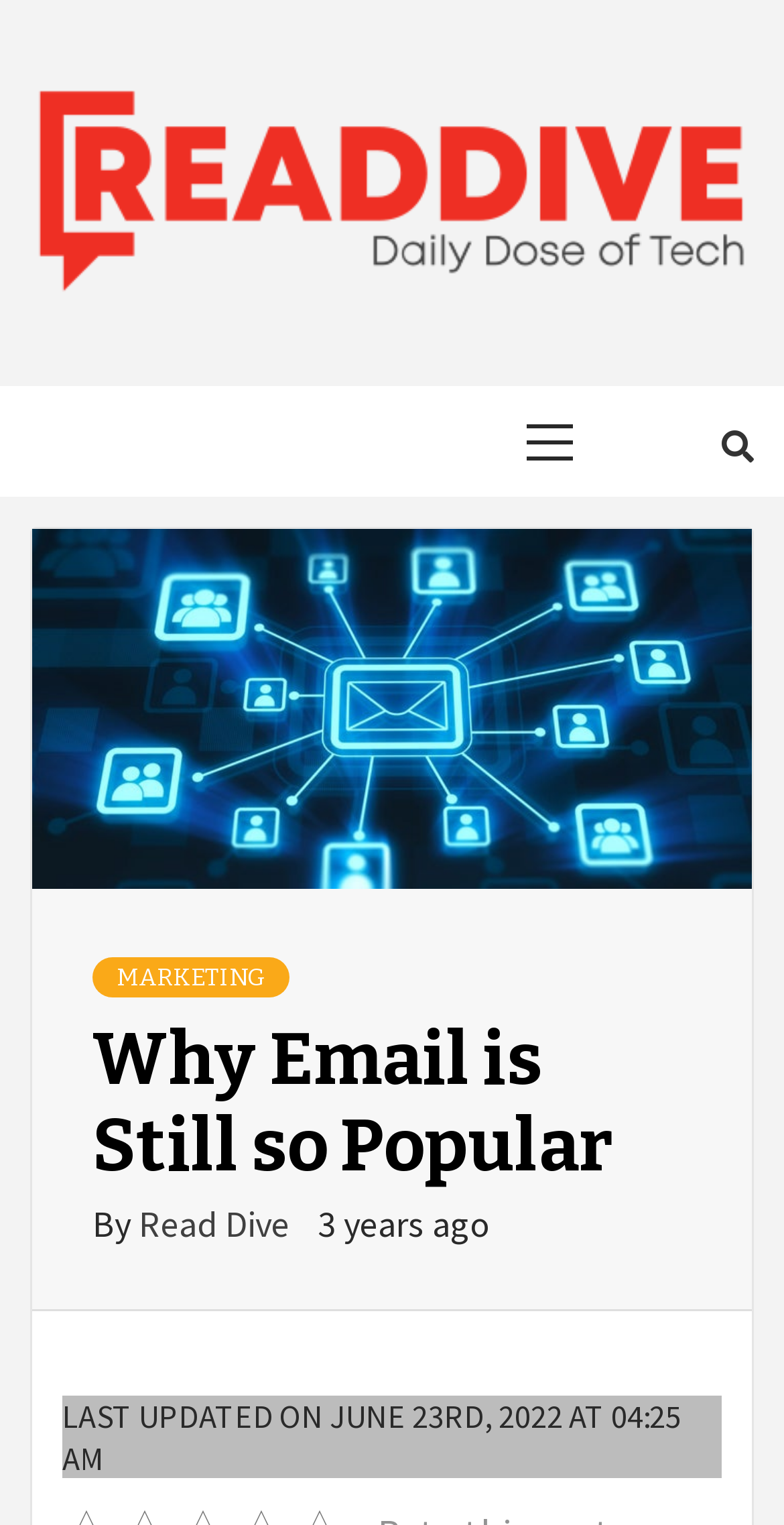Who is the author of the article?
Based on the screenshot, respond with a single word or phrase.

Read Dive